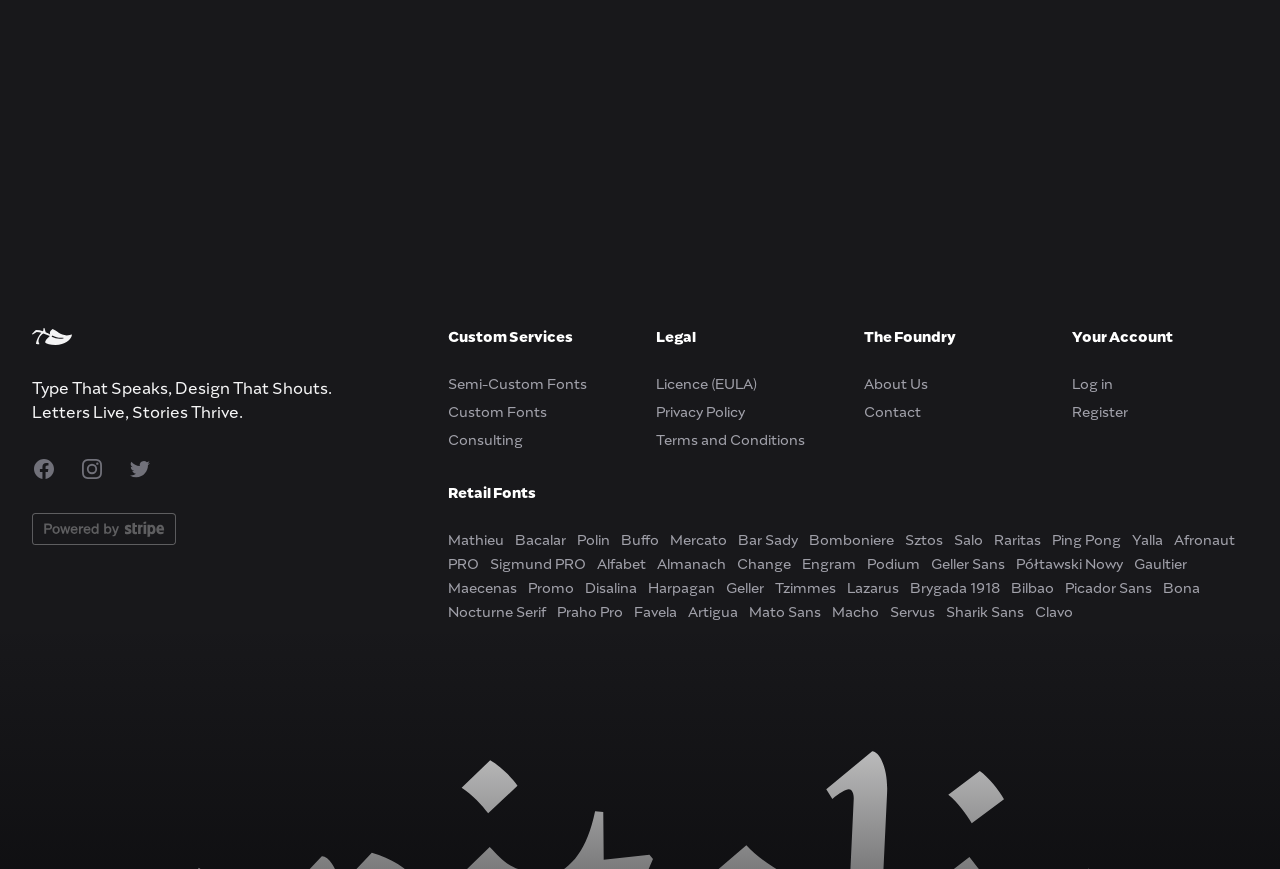How many font options are listed under 'Retail Fonts'?
Refer to the image and provide a one-word or short phrase answer.

30